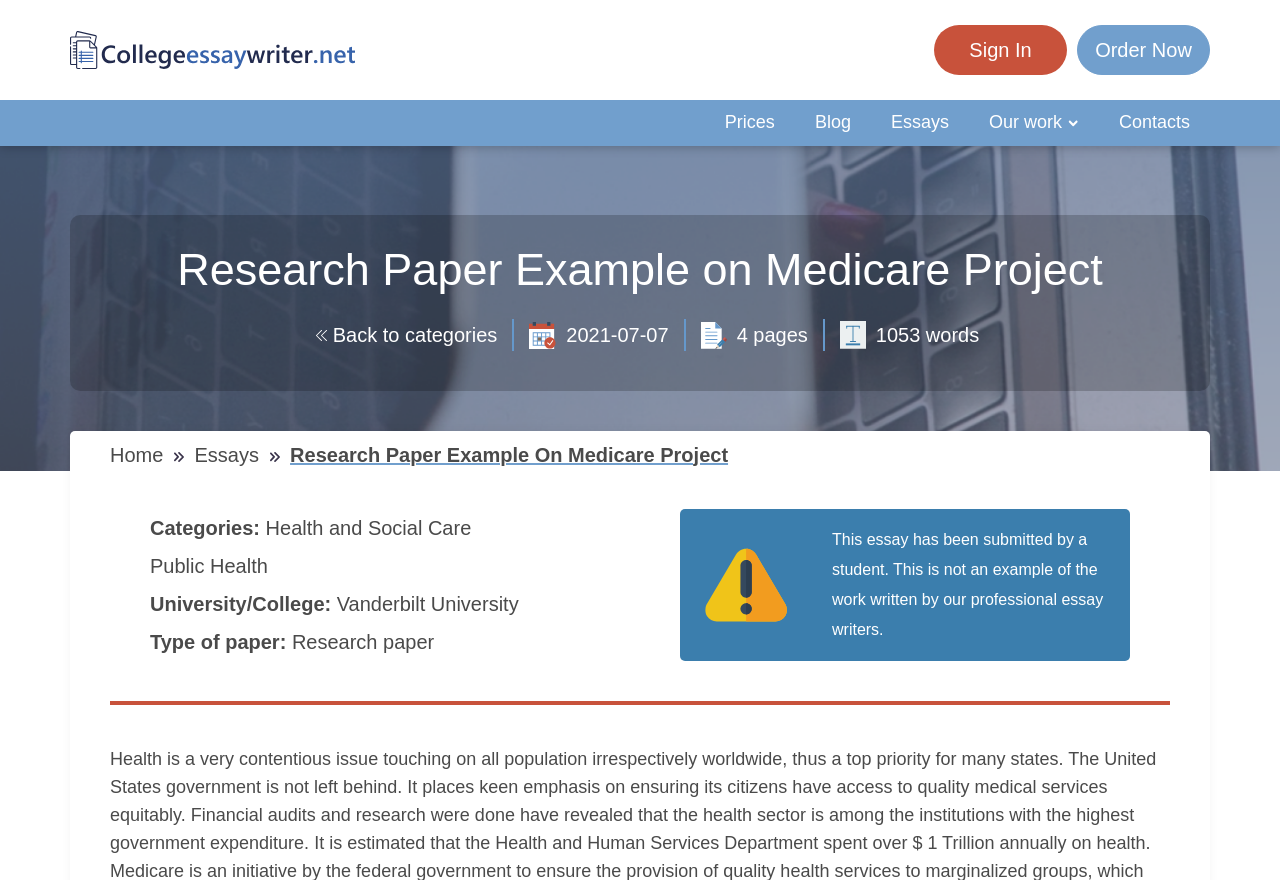Identify the bounding box for the element characterized by the following description: "Resources & More".

None